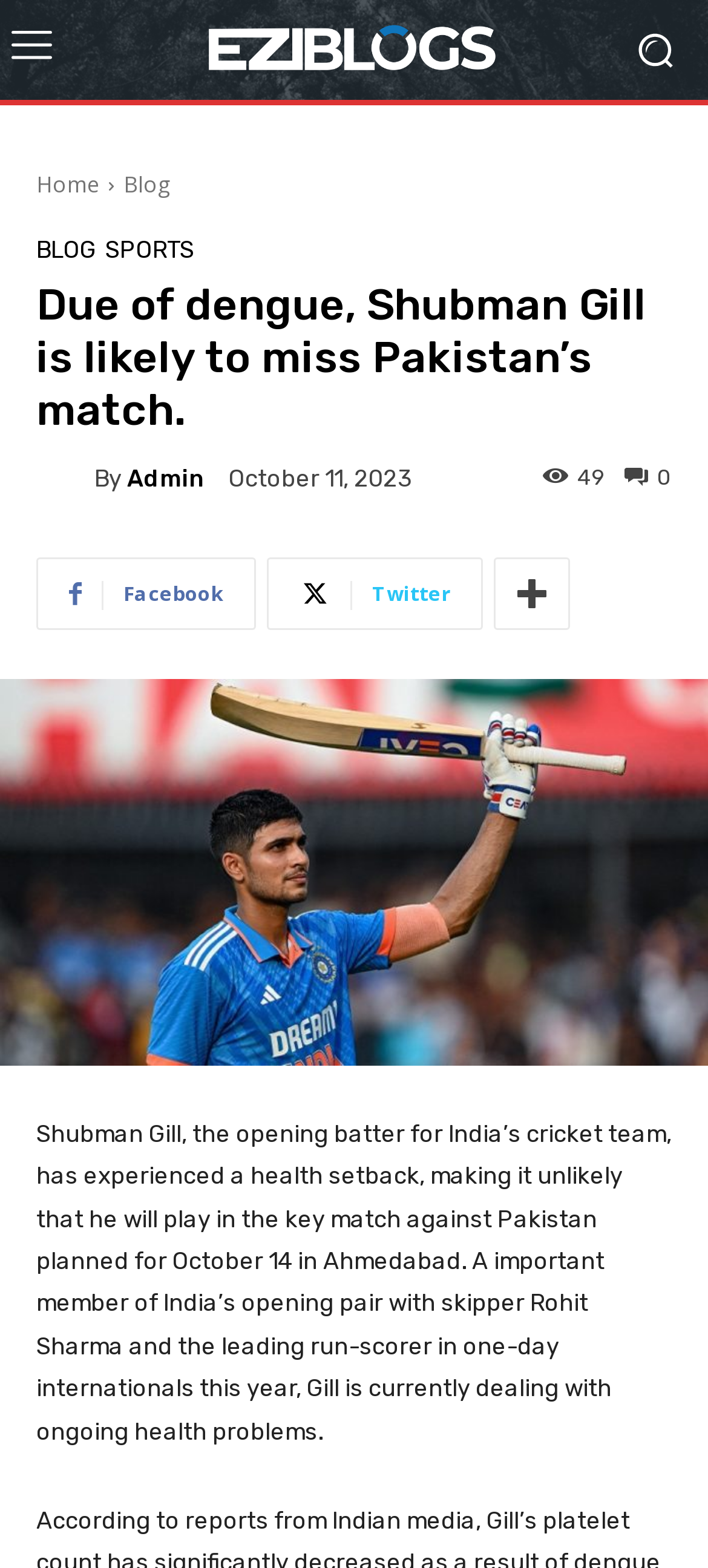Please identify the bounding box coordinates of the clickable region that I should interact with to perform the following instruction: "Click the Blog link". The coordinates should be expressed as four float numbers between 0 and 1, i.e., [left, top, right, bottom].

[0.174, 0.108, 0.241, 0.127]